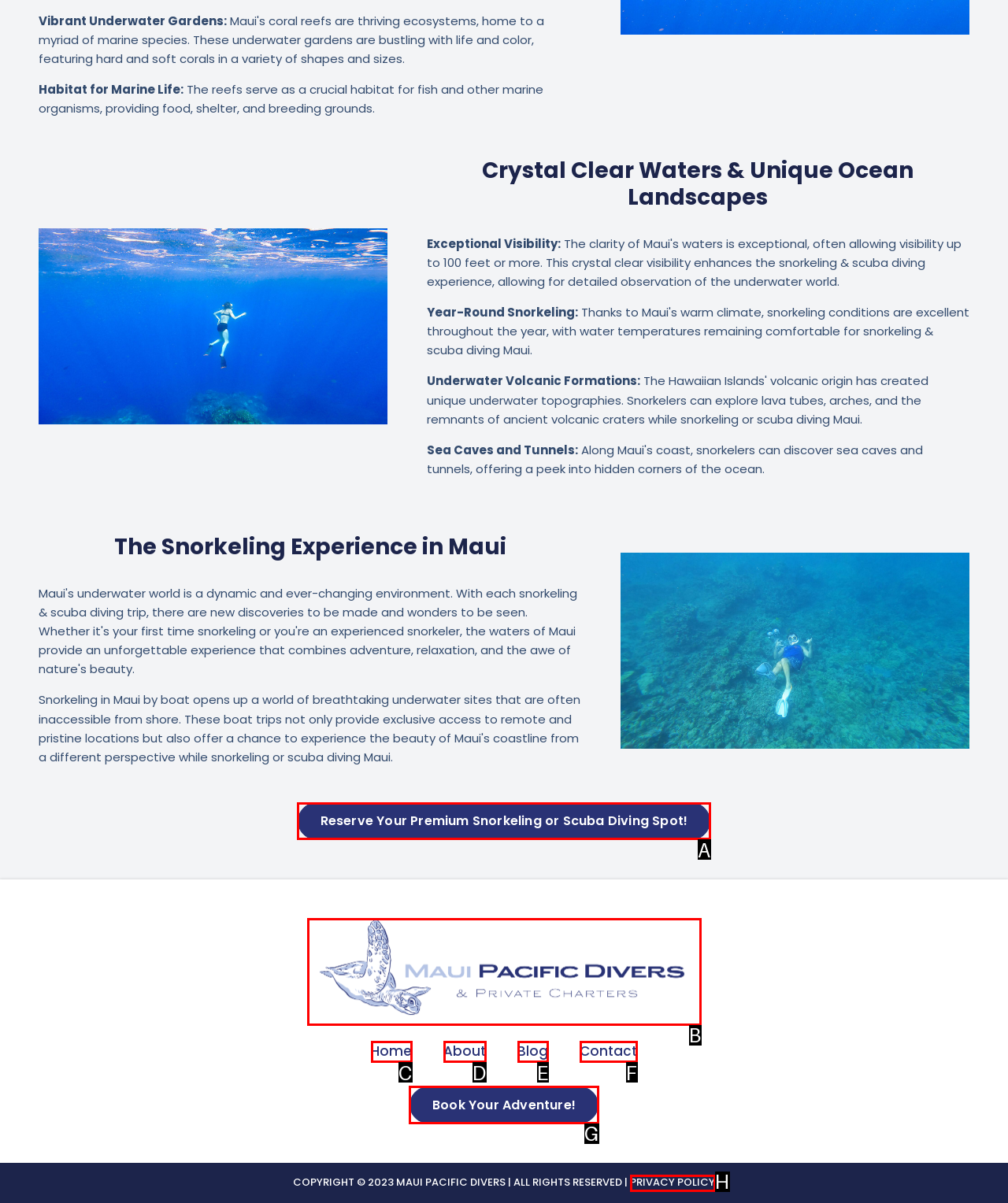Based on the task: Book an adventure, which UI element should be clicked? Answer with the letter that corresponds to the correct option from the choices given.

G